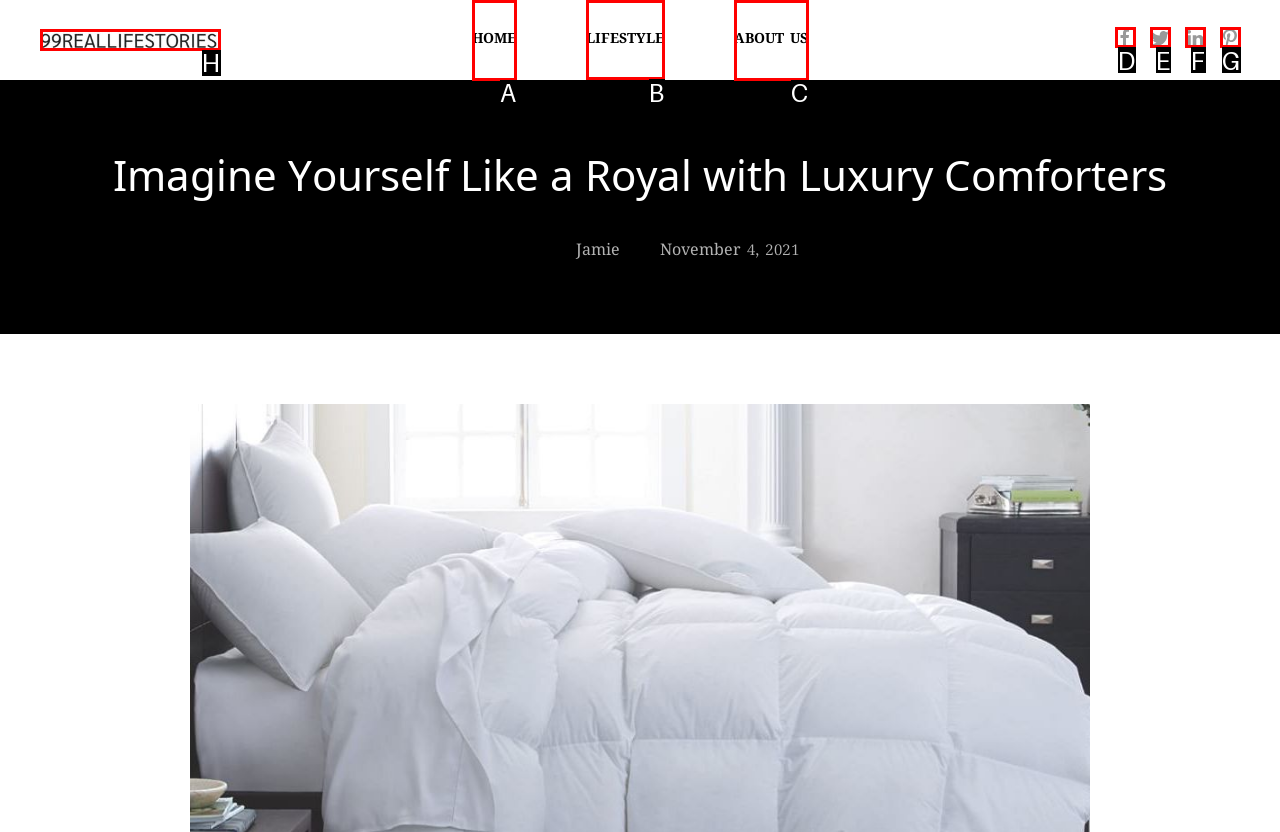To achieve the task: visit lifestyle page, indicate the letter of the correct choice from the provided options.

B